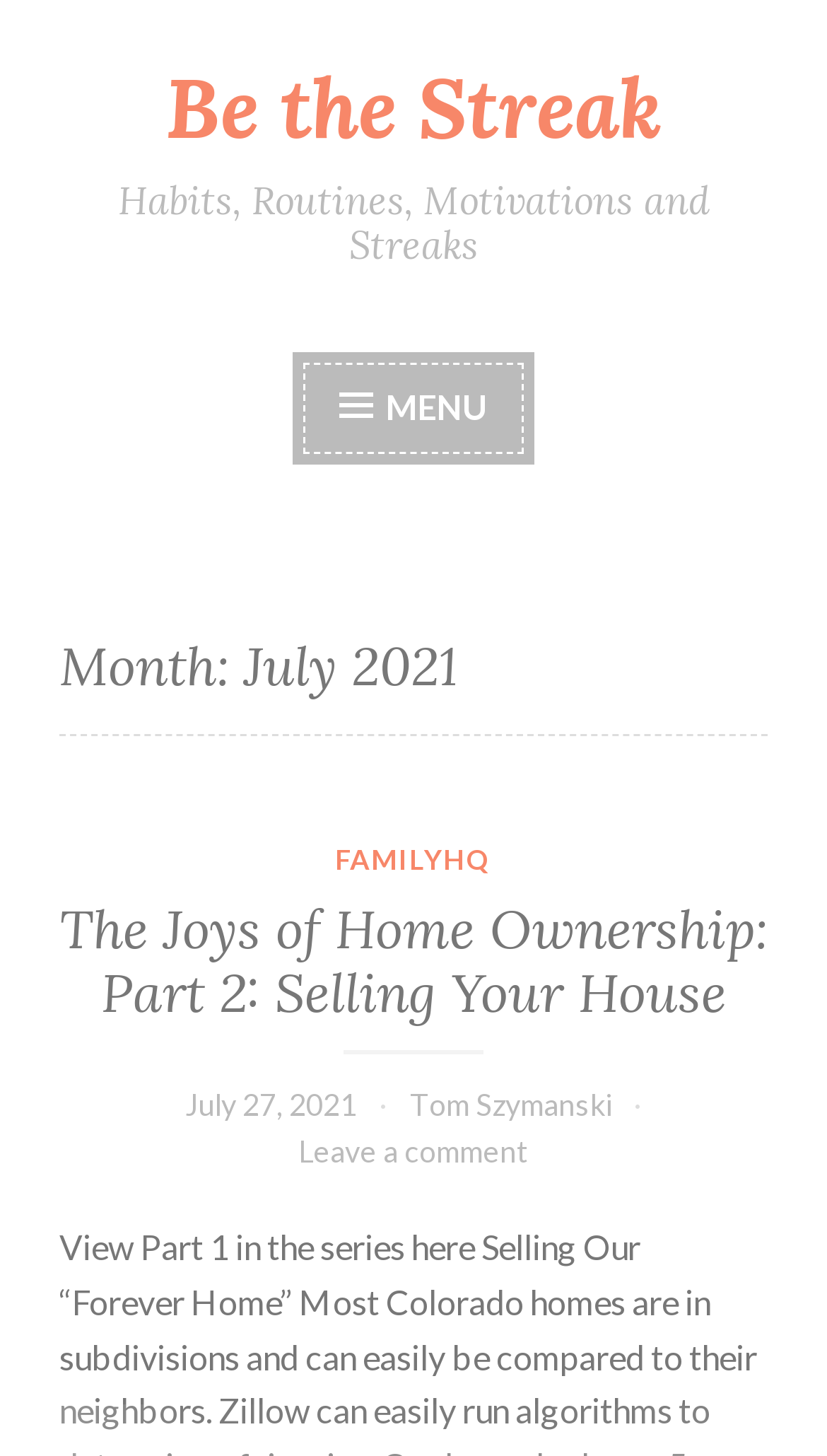Provide a short answer to the following question with just one word or phrase: What is the main topic of the webpage?

Habits and Streaks